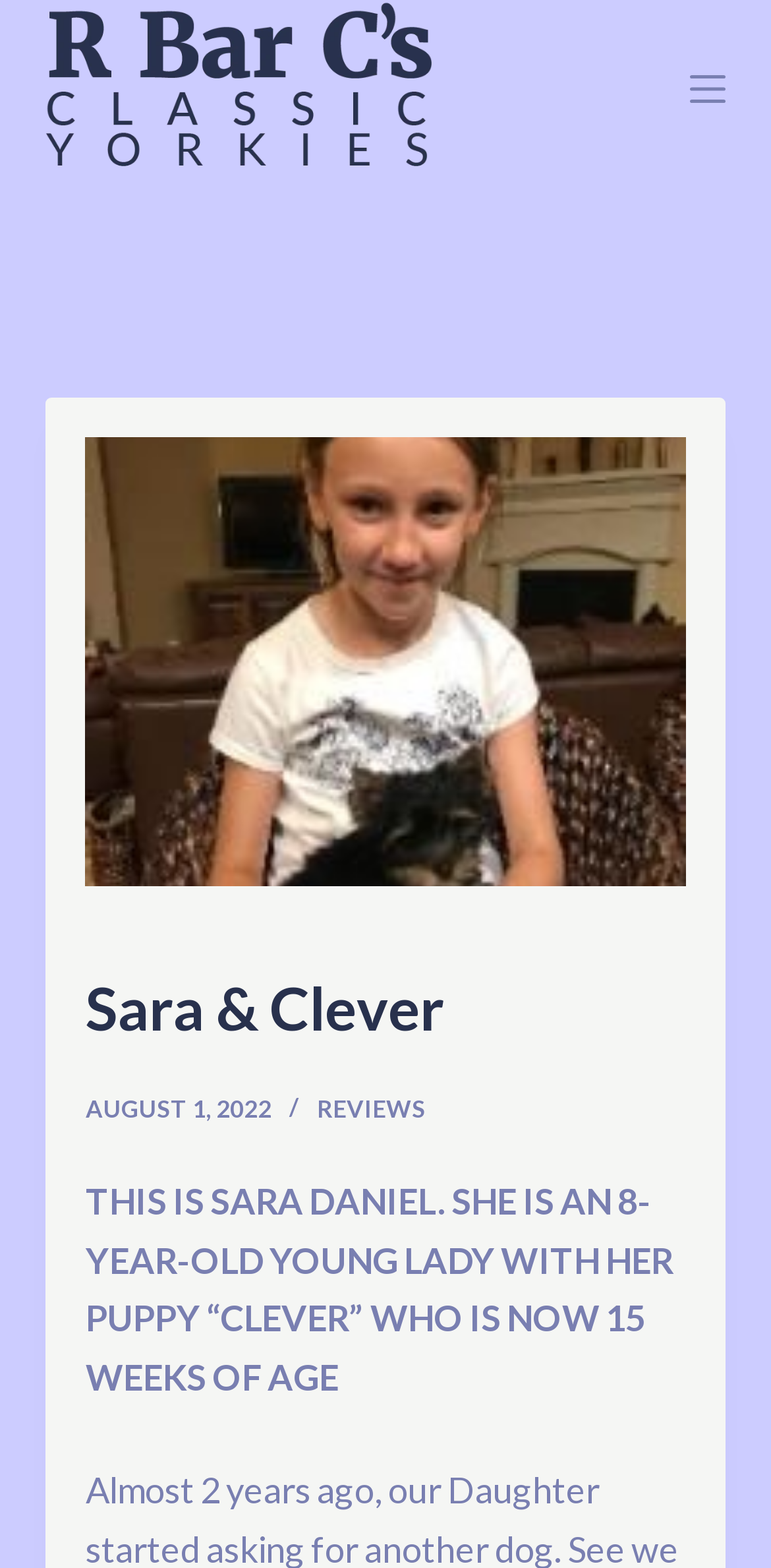What is the link text above the image?
Kindly answer the question with as much detail as you can.

The link element with the text 'R Bar C's Classic Yorkies' is located above the image with the same text, indicating that it is a link related to the image.